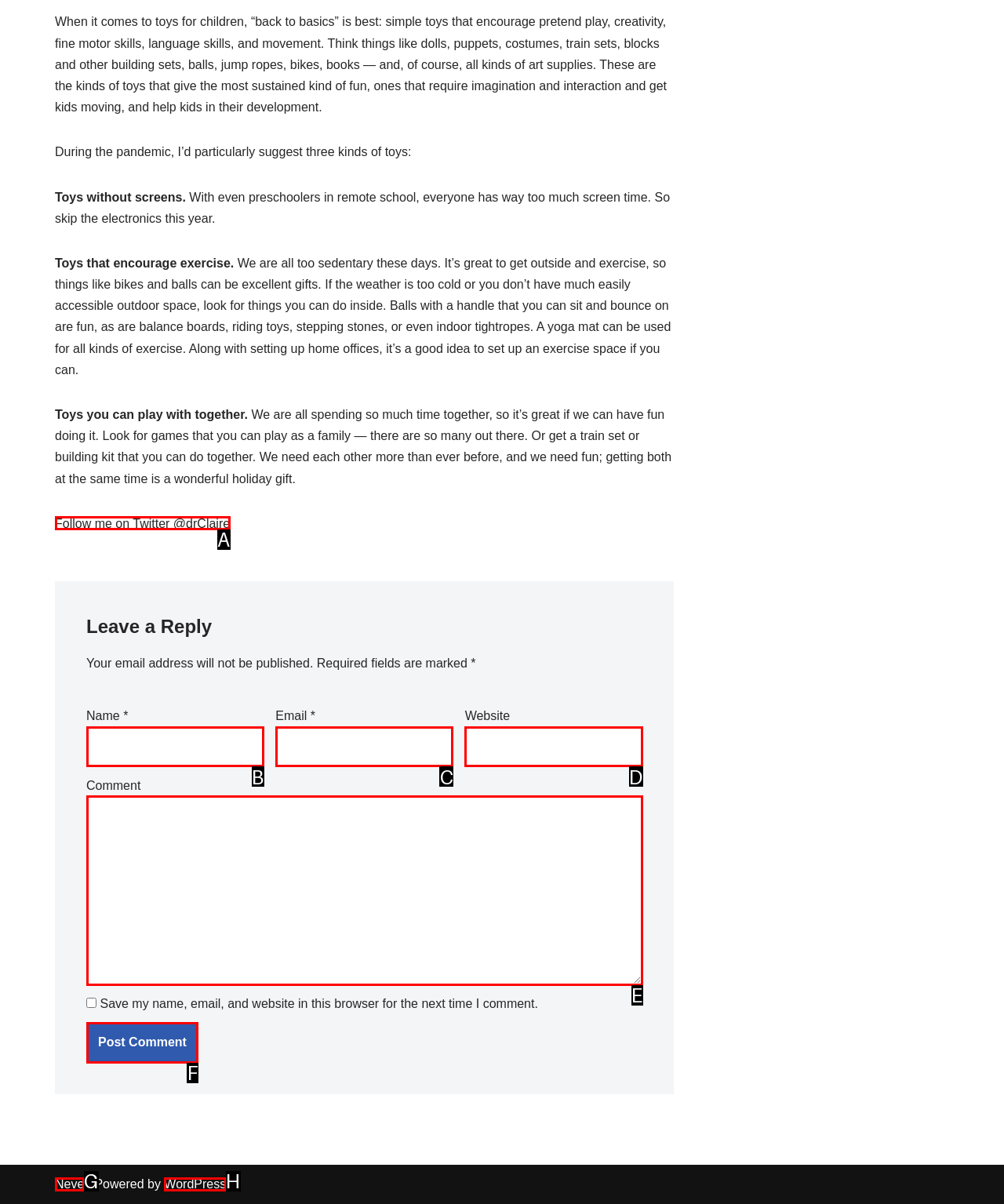Which option should be clicked to complete this task: Follow the author on Twitter
Reply with the letter of the correct choice from the given choices.

A